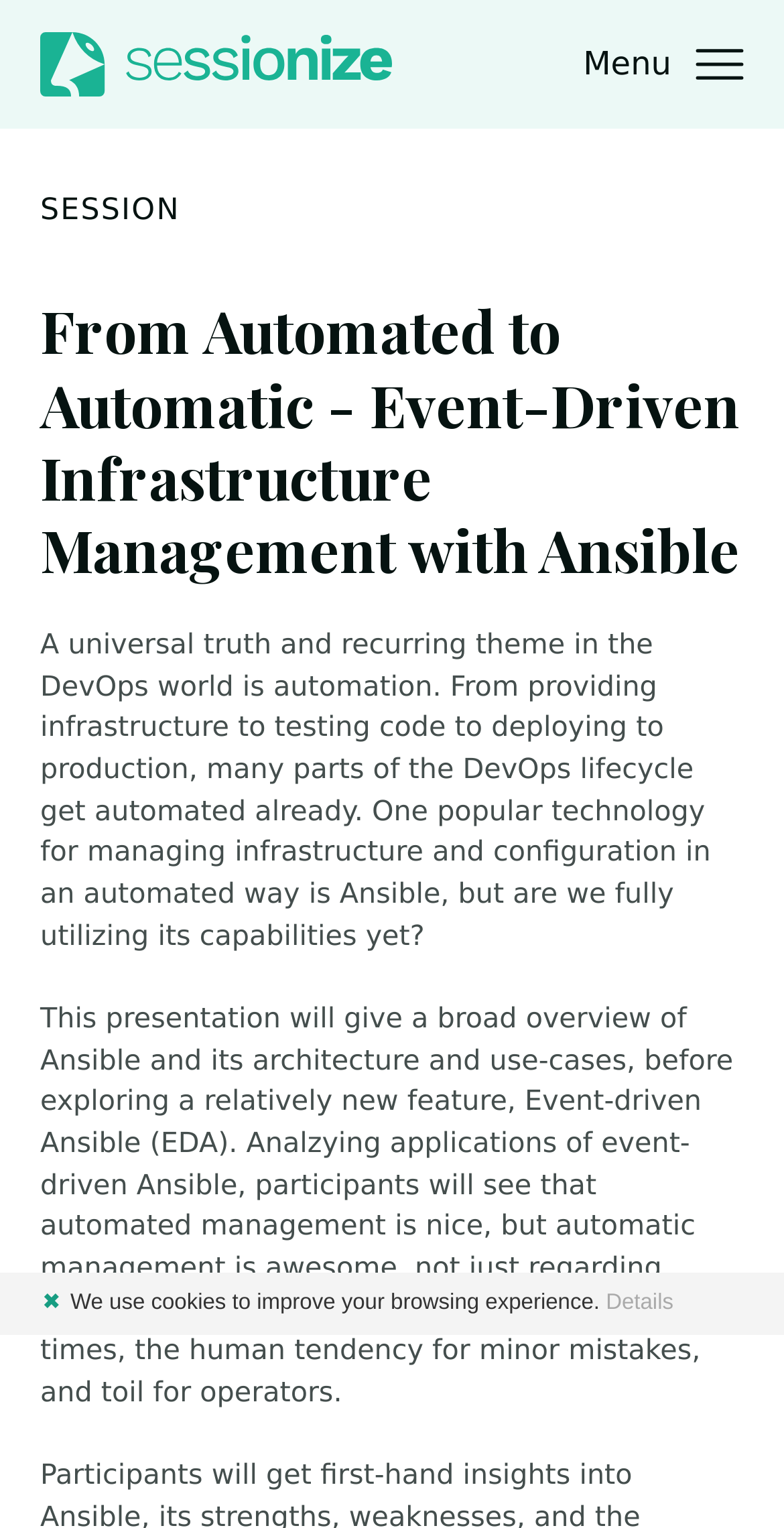Give a one-word or one-phrase response to the question:
What is the speaker's name?

Daniel Bodky